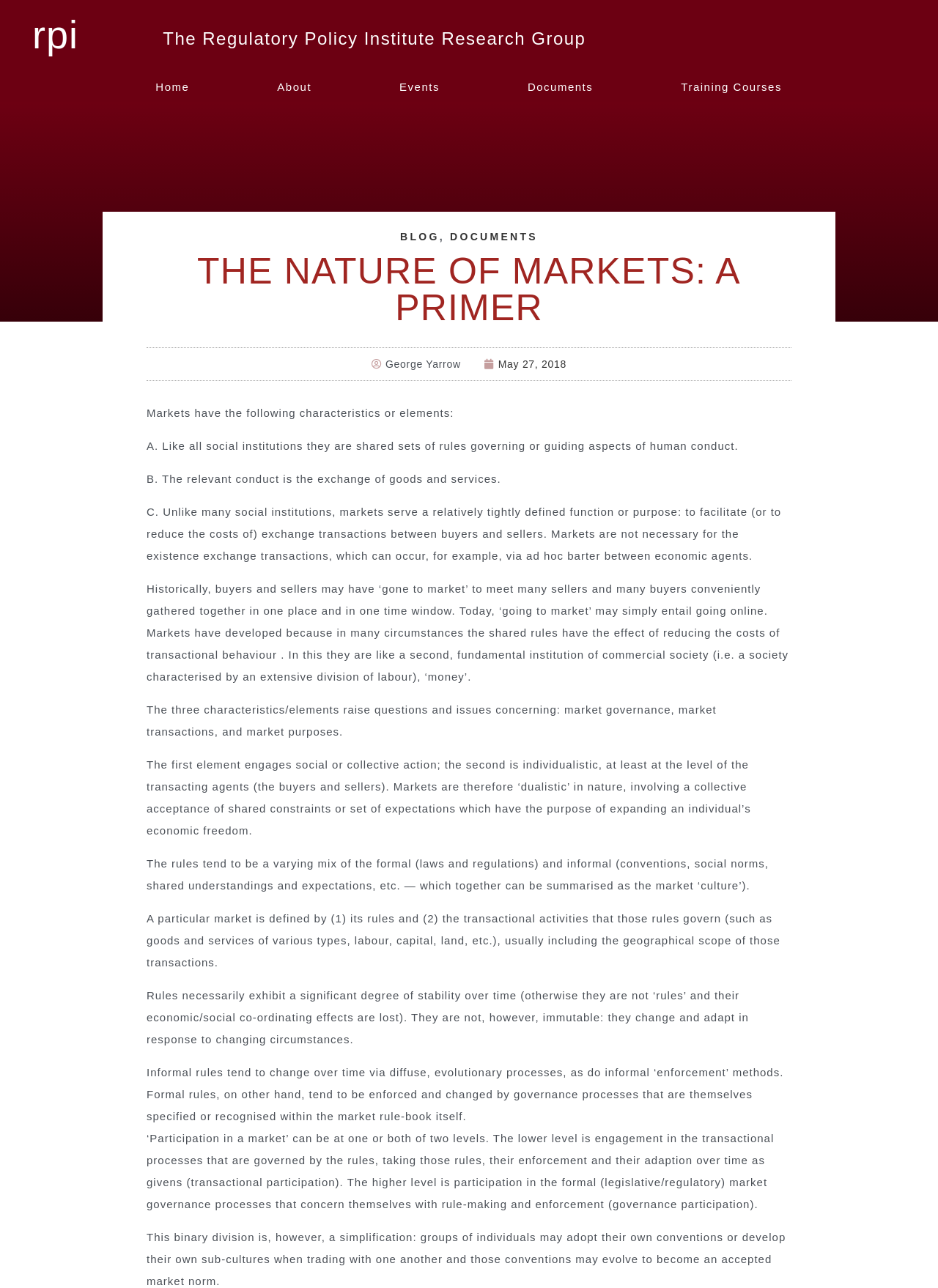Please answer the following question using a single word or phrase: 
What is the name of the research group?

The Regulatory Policy Institute Research Group